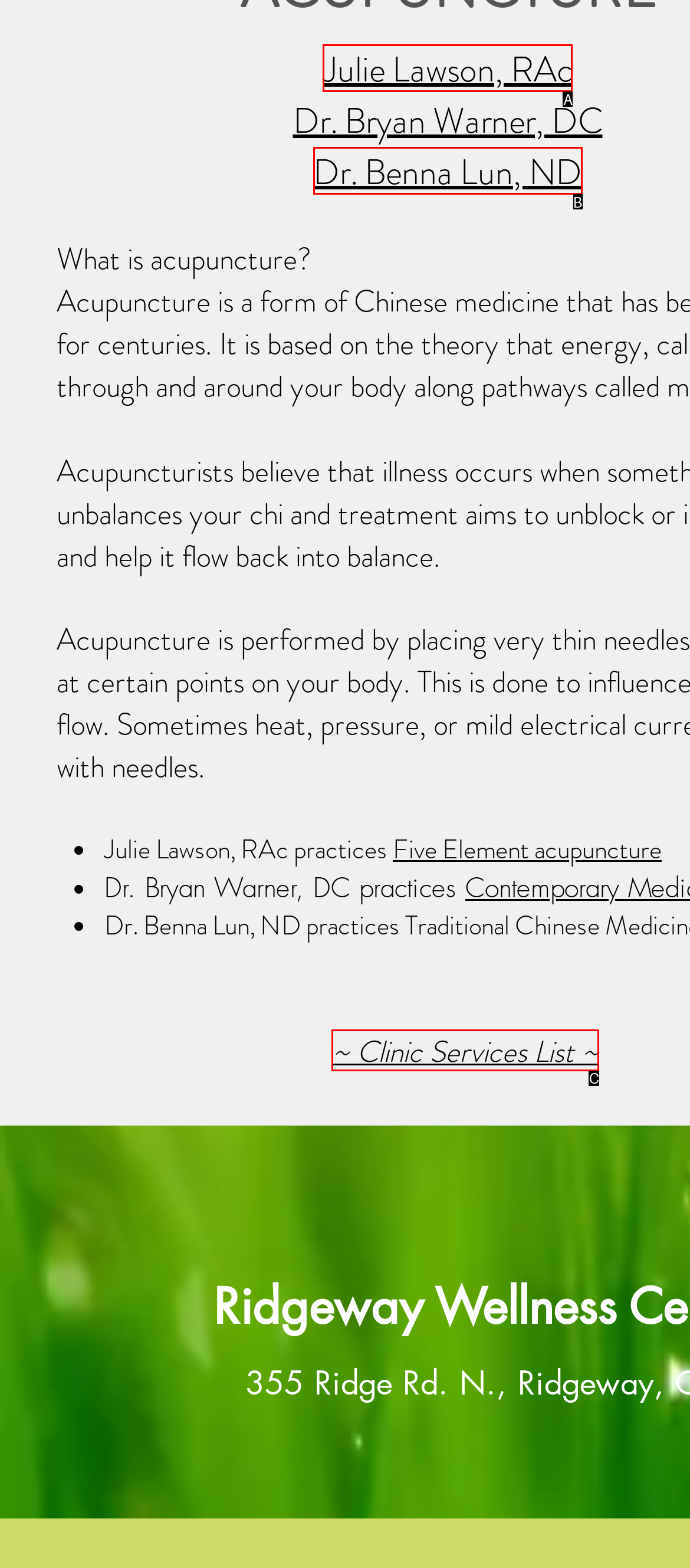Tell me which option best matches the description: Julie Lawson, RAc
Answer with the option's letter from the given choices directly.

A